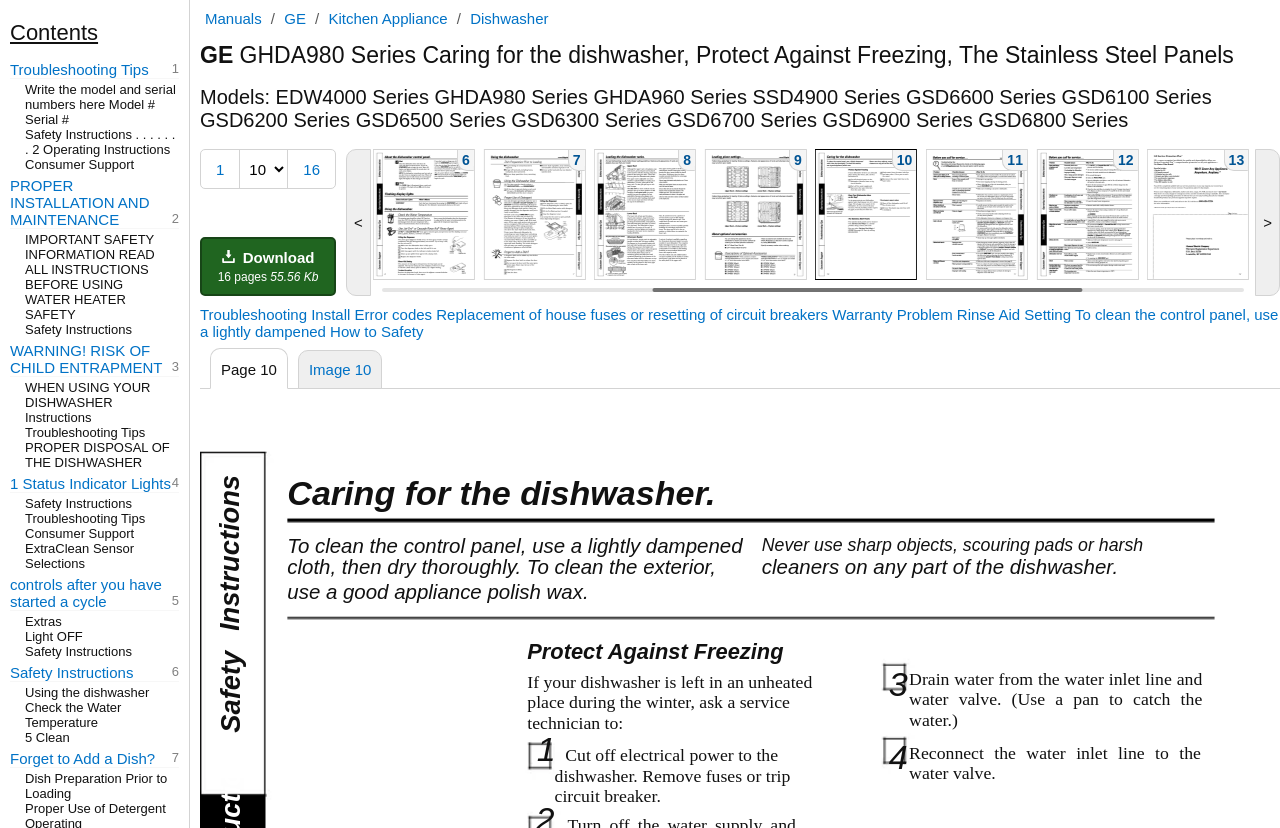Pinpoint the bounding box coordinates of the area that should be clicked to complete the following instruction: "Go to page 10". The coordinates must be given as four float numbers between 0 and 1, i.e., [left, top, right, bottom].

[0.701, 0.183, 0.713, 0.202]